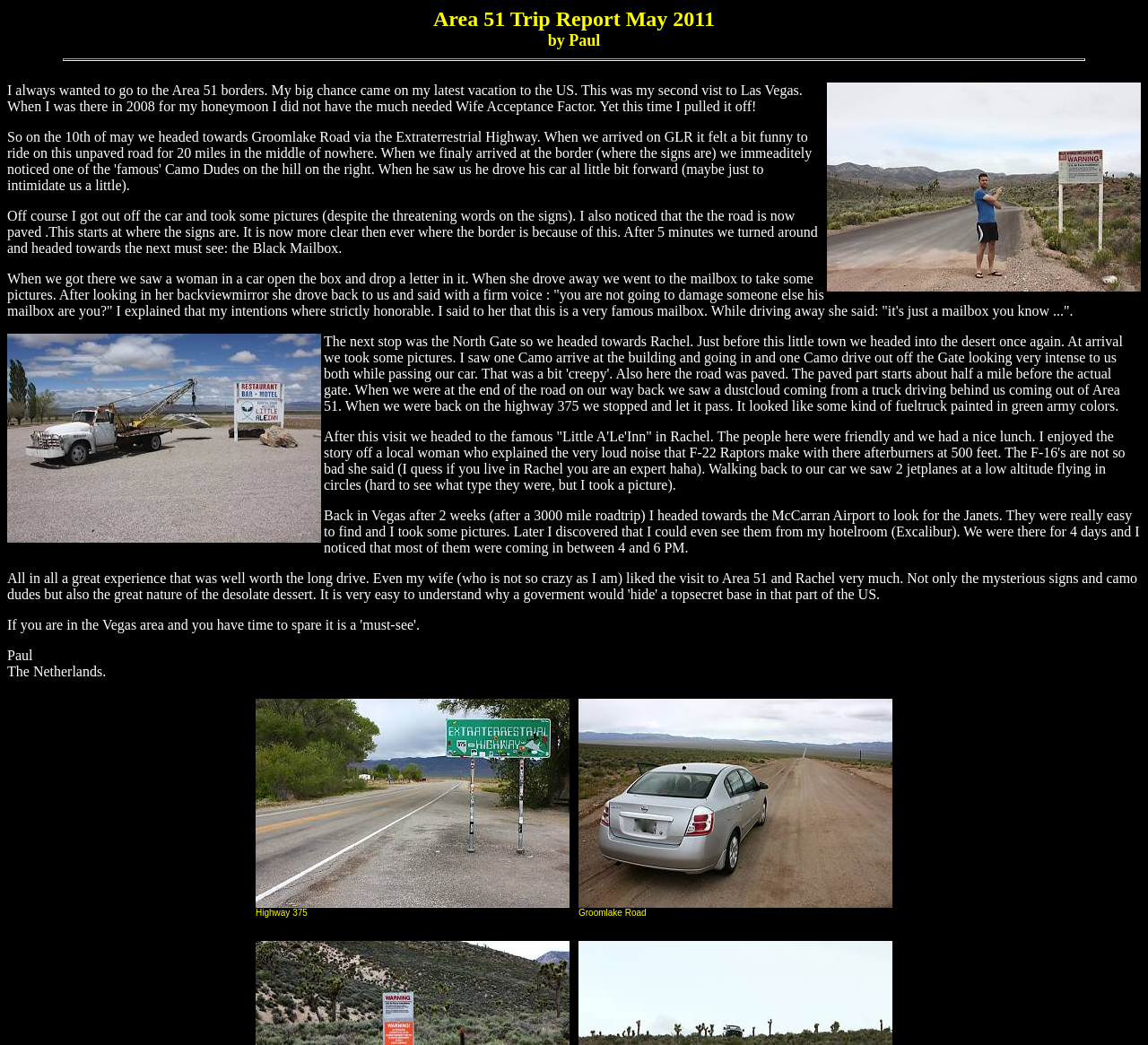What is the name of the road where the author took pictures?
Provide a fully detailed and comprehensive answer to the question.

The webpage mentions that the author took pictures on Highway 375, and there is a link to an enlarged image of the highway.